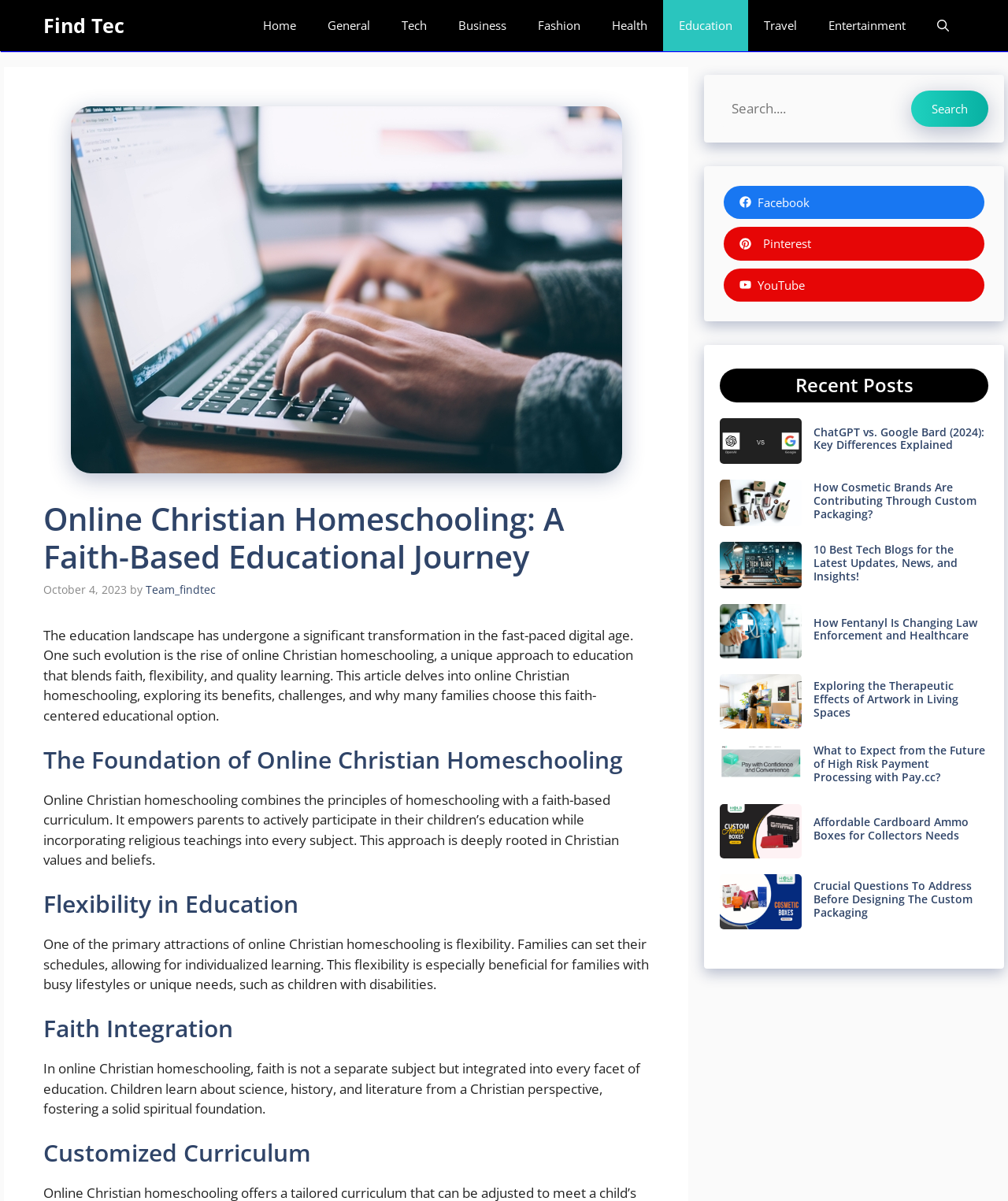Please find the bounding box coordinates of the element that needs to be clicked to perform the following instruction: "Open Facebook page". The bounding box coordinates should be four float numbers between 0 and 1, represented as [left, top, right, bottom].

[0.718, 0.154, 0.977, 0.182]